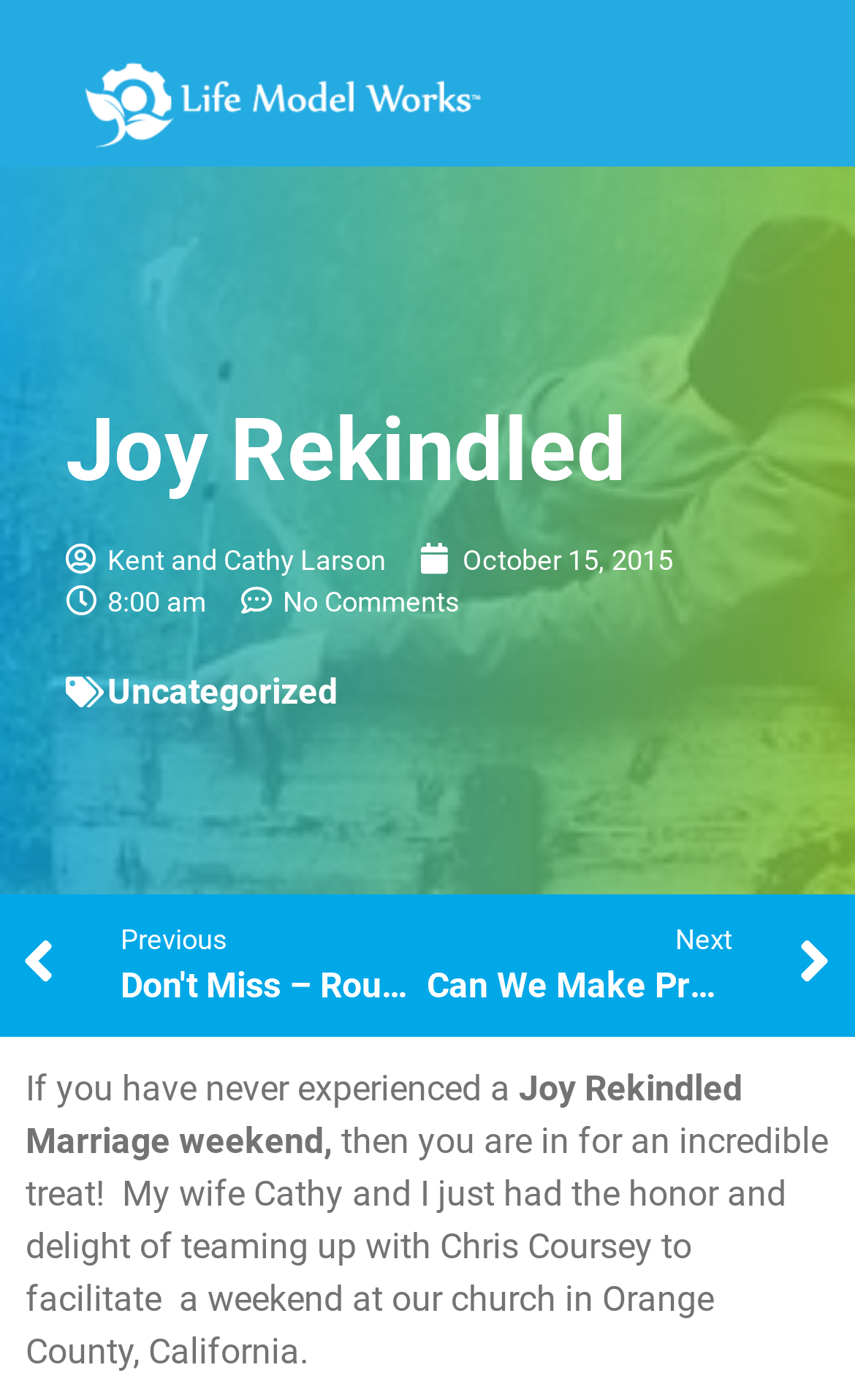Identify the bounding box for the UI element described as: "October 15, 2015". The coordinates should be four float numbers between 0 and 1, i.e., [left, top, right, bottom].

[0.492, 0.385, 0.787, 0.415]